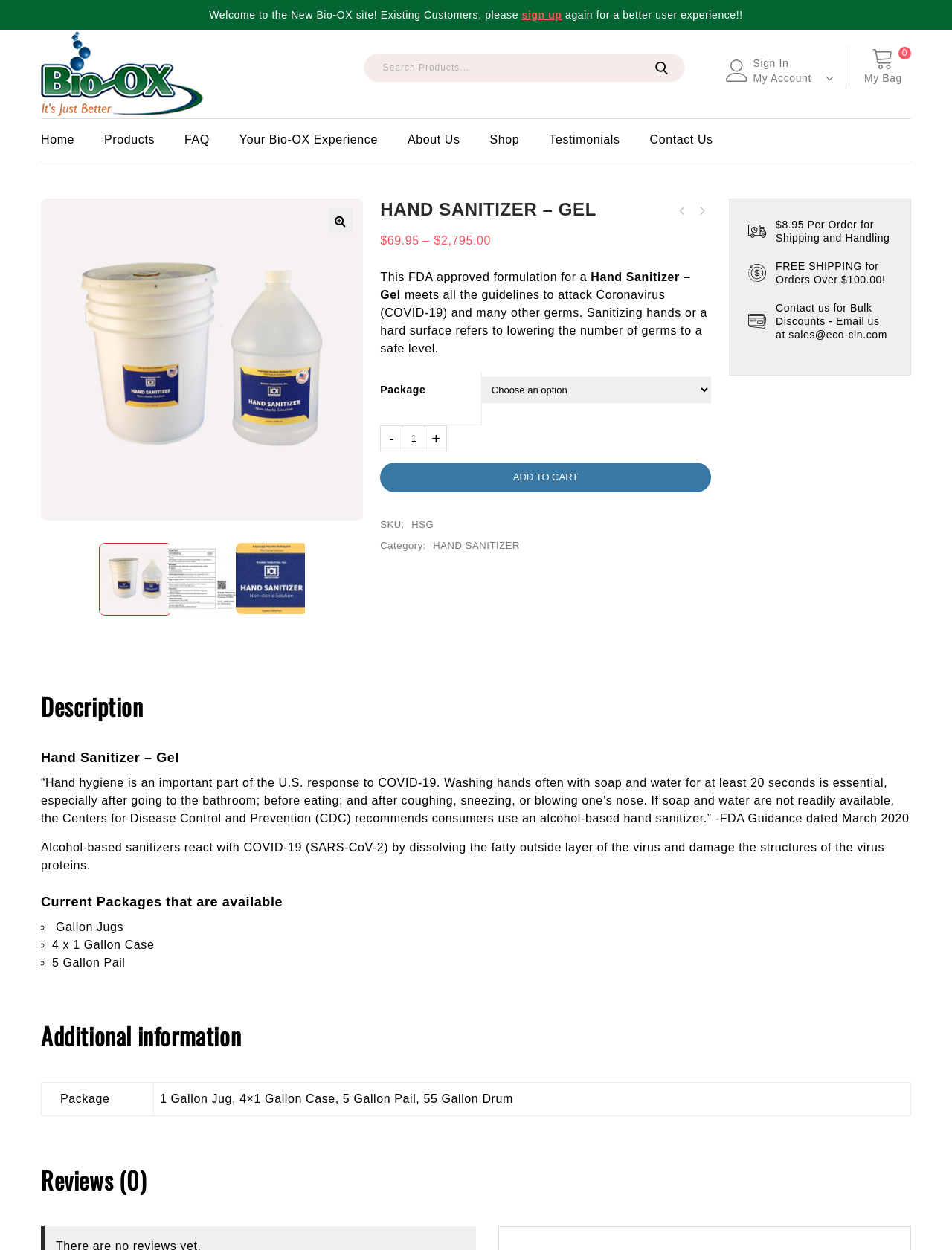Determine the bounding box coordinates for the UI element described. Format the coordinates as (top-left x, top-left y, bottom-right x, bottom-right y) and ensure all values are between 0 and 1. Element description: View Cart 0

[0.896, 0.039, 0.948, 0.049]